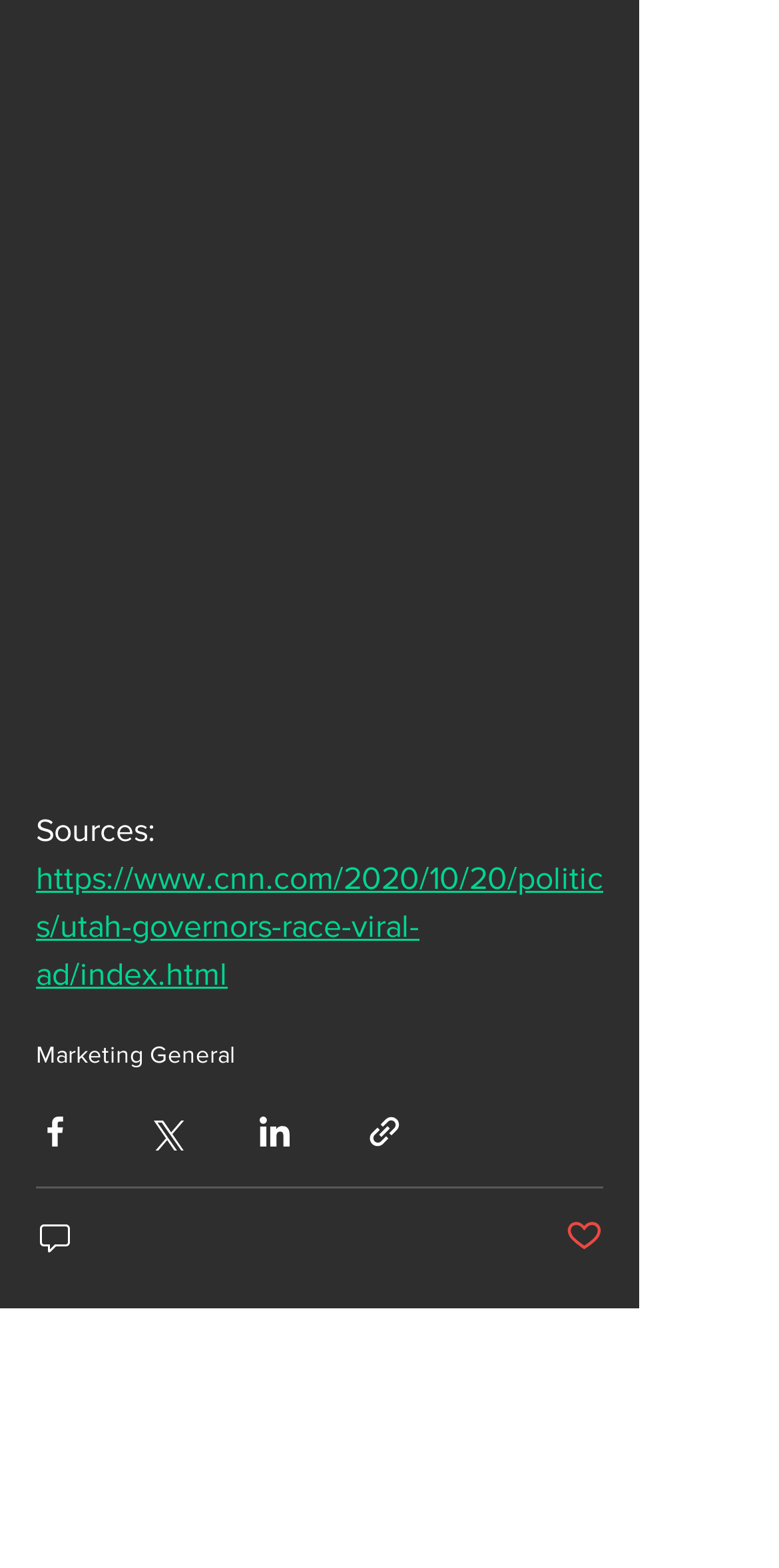How many comments are there on this post?
Your answer should be a single word or phrase derived from the screenshot.

0